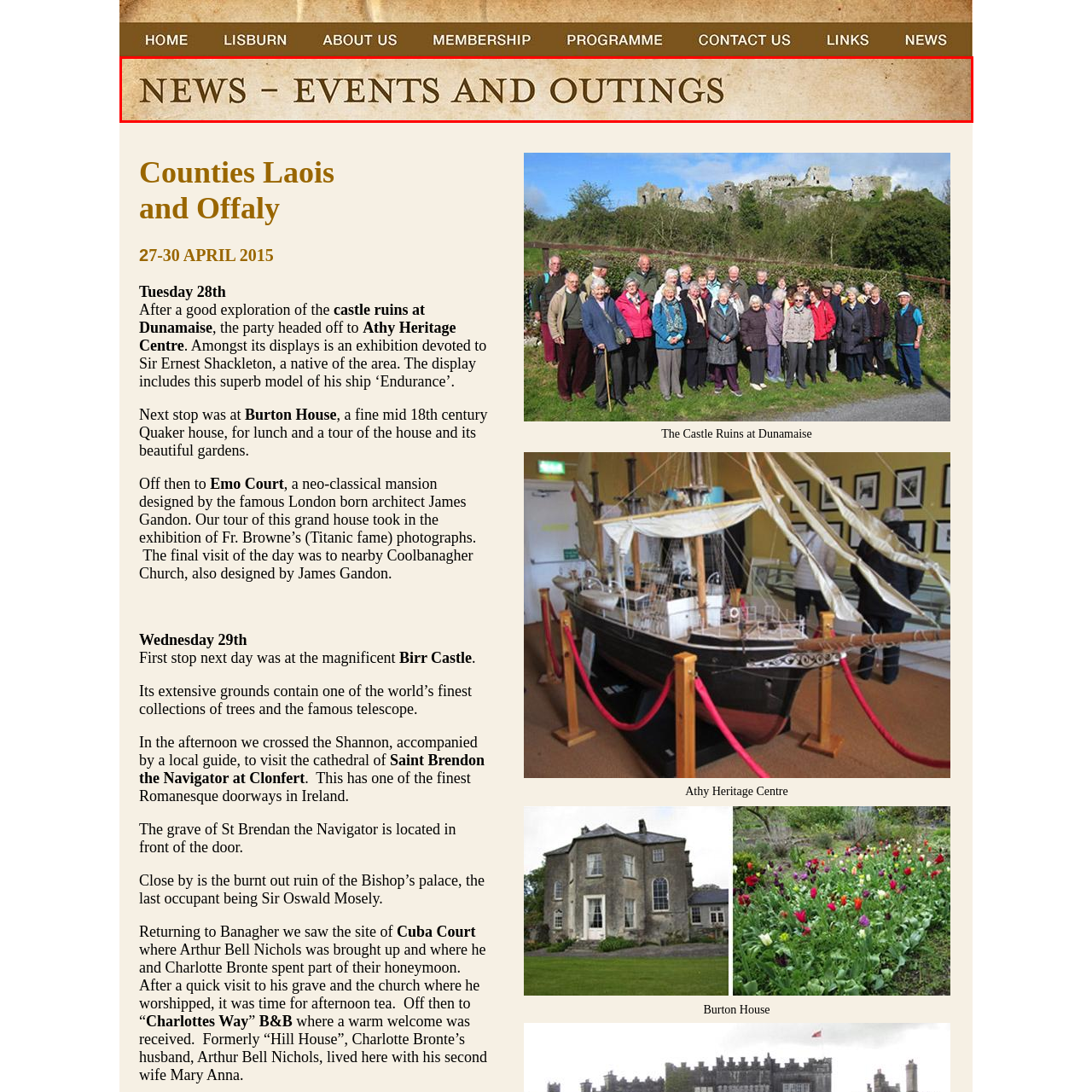What type of content is the publication likely to share?
Observe the image part marked by the red bounding box and give a detailed answer to the question.

The caption suggests that the publication is likely to share updates on local events and outings, as the header is titled 'NEWS - EVENTS AND OUTINGS' and the layout and typography evoke a sense of tradition and history, making it suitable for community activities or important happenings in a local area.